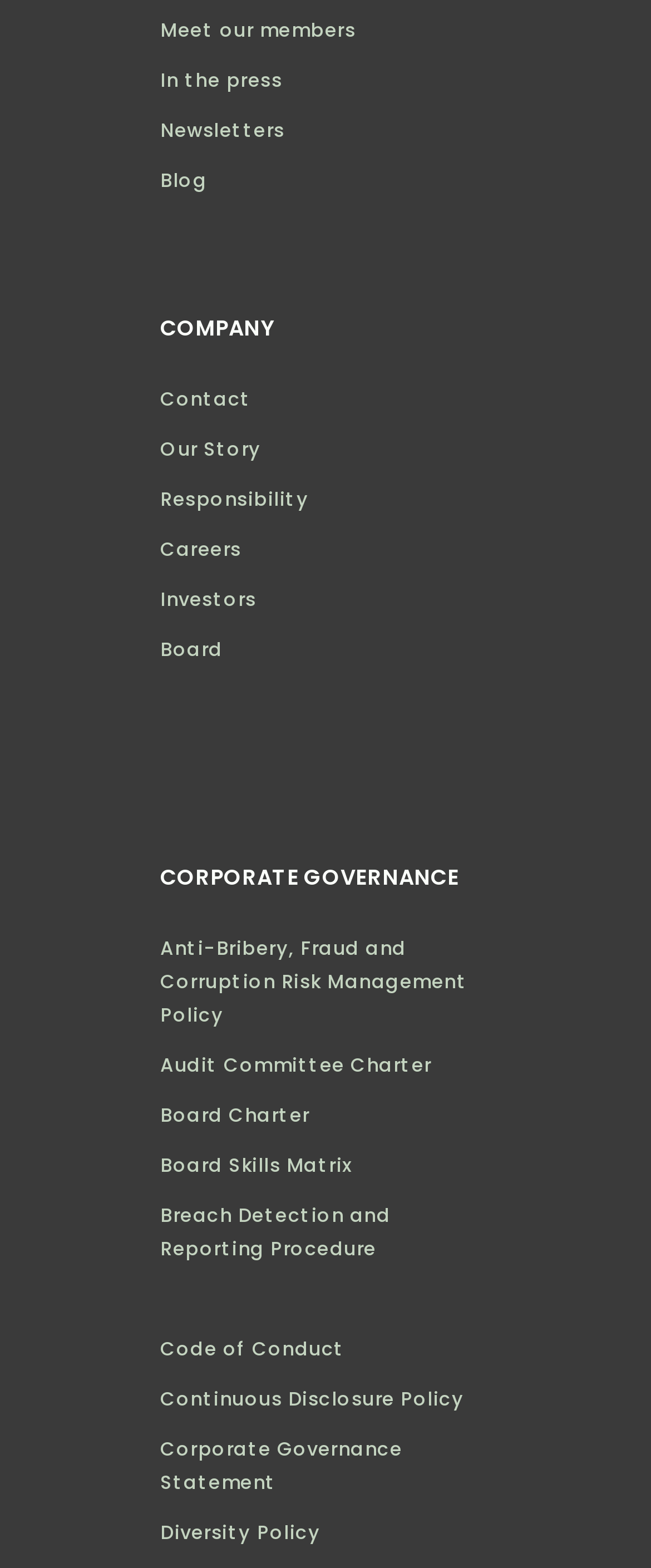Can you identify the bounding box coordinates of the clickable region needed to carry out this instruction: 'Contact the company'? The coordinates should be four float numbers within the range of 0 to 1, stated as [left, top, right, bottom].

[0.246, 0.238, 0.754, 0.27]